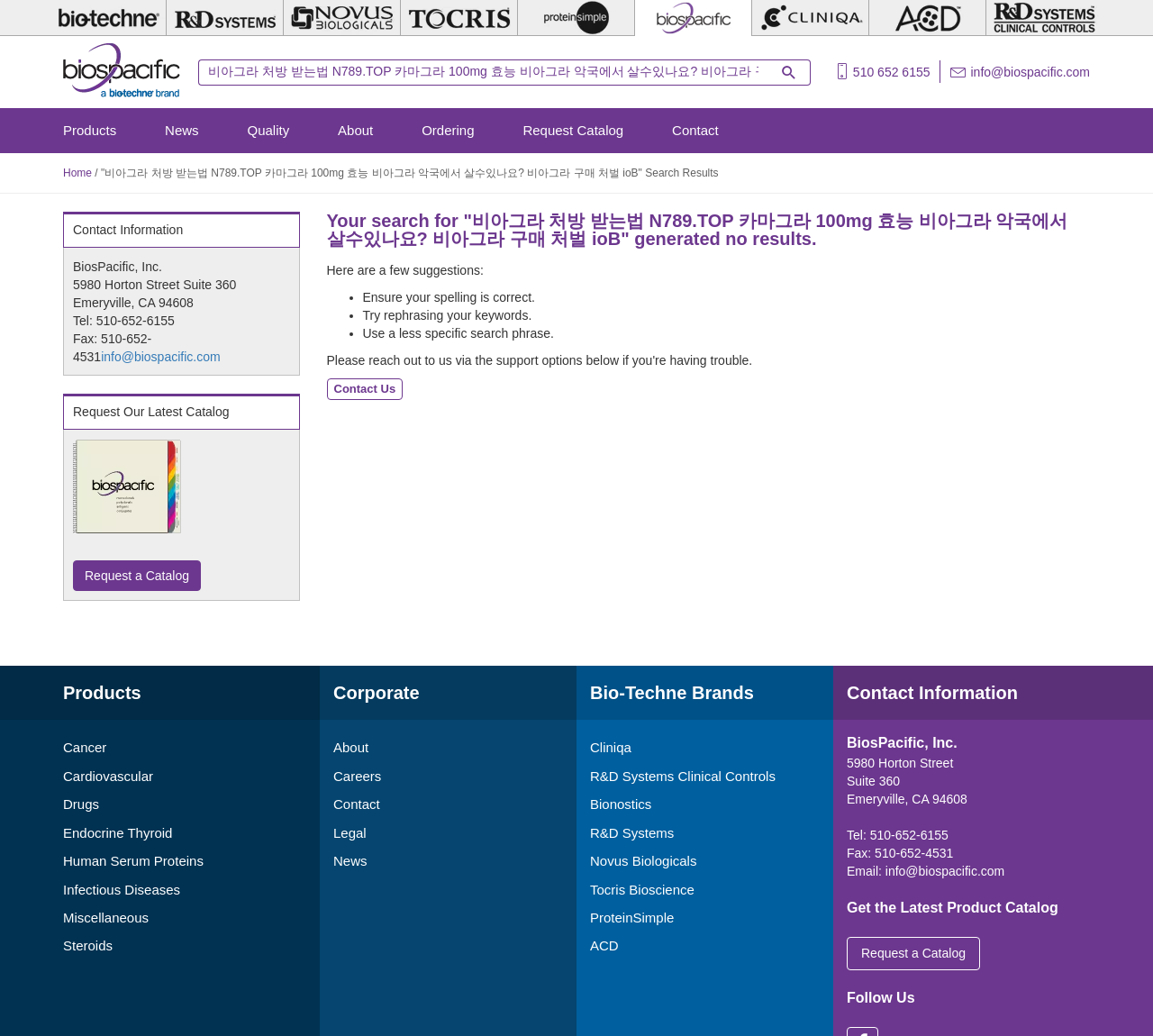Construct a thorough caption encompassing all aspects of the webpage.

This webpage is a search results page for BiosPacific research products. At the top, there are several links to different companies, including Bio-Techne, R&D Systems, and Novus Biologicals. Below these links, there is a search bar with a button to submit a search query. The search query "비아그라 처방 받는법 N789.TOP 카마그라 100mg 효능 비아그라 악국에서 살수있나요? 비아그라 구매 처벌 ioB" is displayed above the search bar.

To the left of the search bar, there are several links to different sections of the website, including Products, News, Quality, About, Ordering, and Contact. Below these links, there is a heading that indicates that the search query generated no results. 

A message suggests a few ways to refine the search query, including ensuring the spelling is correct, rephrasing the keywords, and using a less specific search phrase. There is also a link to contact the company for further assistance.

On the right side of the page, there is a section with contact information, including the company's address, phone number, and fax number. There is also a link to request a catalog and an image of a catalog.

Below the contact information, there are several links to different product categories, including Cancer, Cardiovascular, and Infectious Diseases. There are also links to corporate information, such as About, Careers, and News.

Finally, there are links to different Bio-Techne brands, including Cliniqa, R&D Systems, and Novus Biologicals.